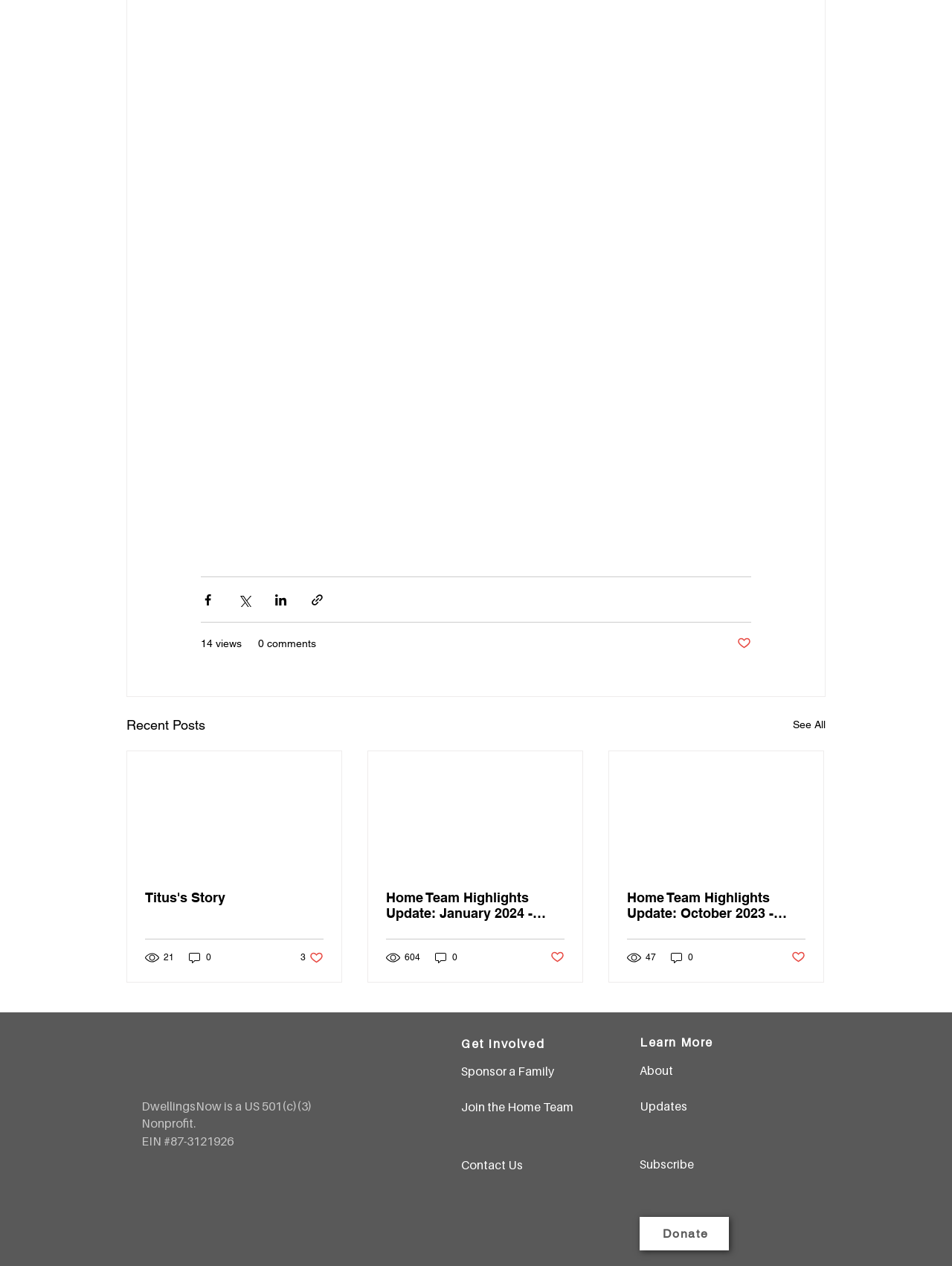Please find the bounding box coordinates of the section that needs to be clicked to achieve this instruction: "View Titus's Story".

[0.152, 0.703, 0.34, 0.715]